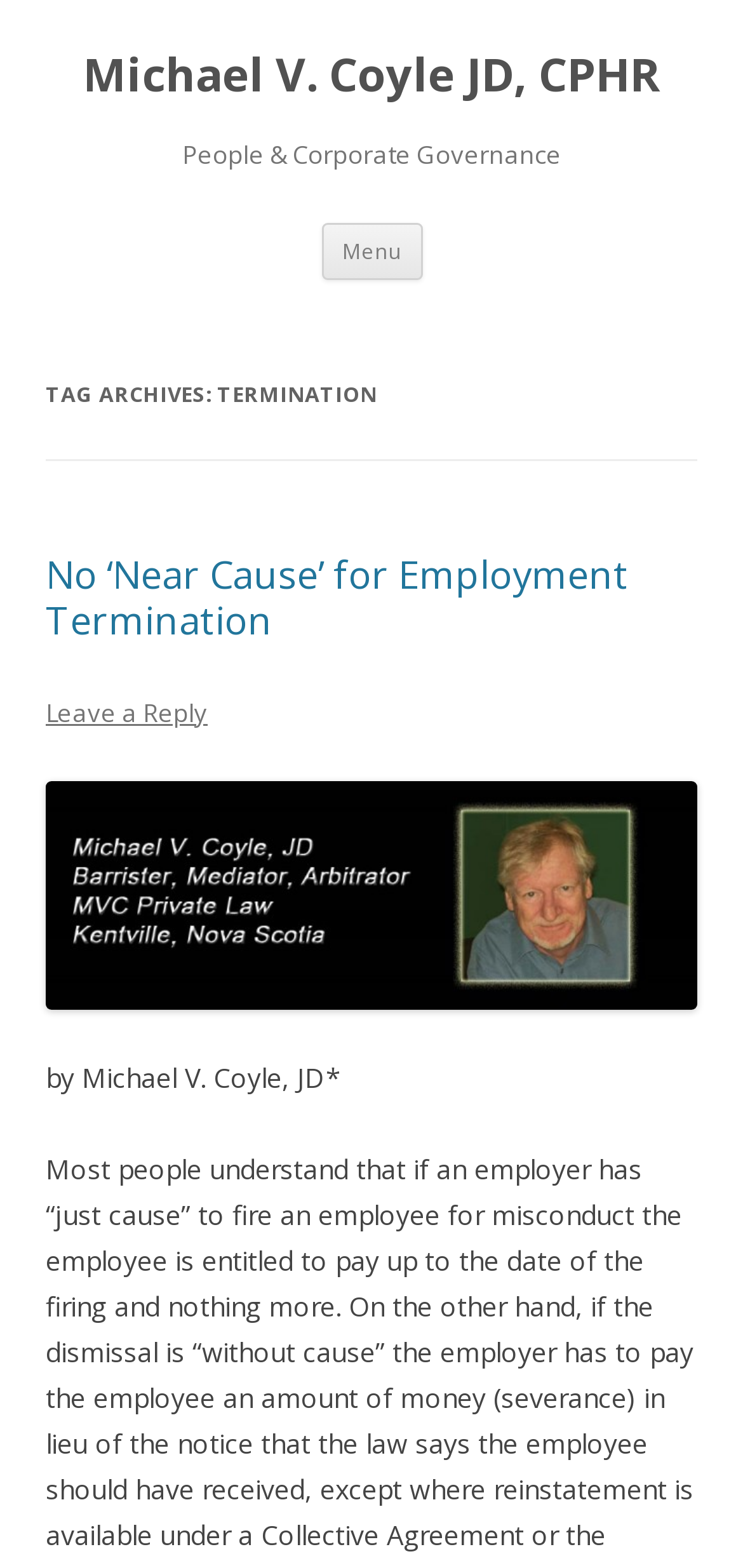Please reply to the following question using a single word or phrase: 
What is the name of the author?

Michael V. Coyle